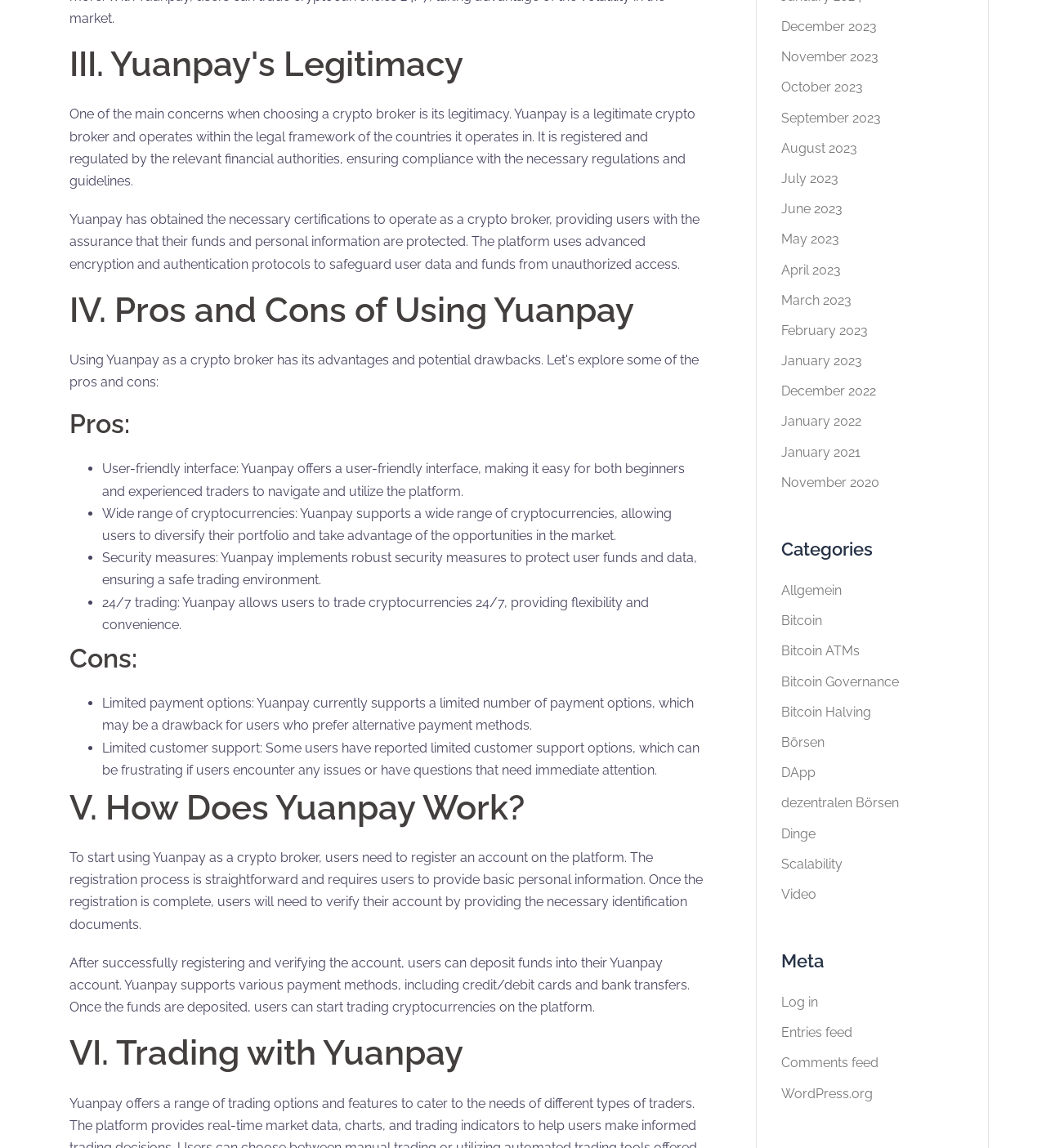What is Yuanpay's legitimacy?
Answer the question with as much detail as possible.

According to the webpage, Yuanpay is a legitimate crypto broker and operates within the legal framework of the countries it operates in. It is registered and regulated by the relevant financial authorities, ensuring compliance with the necessary regulations and guidelines.